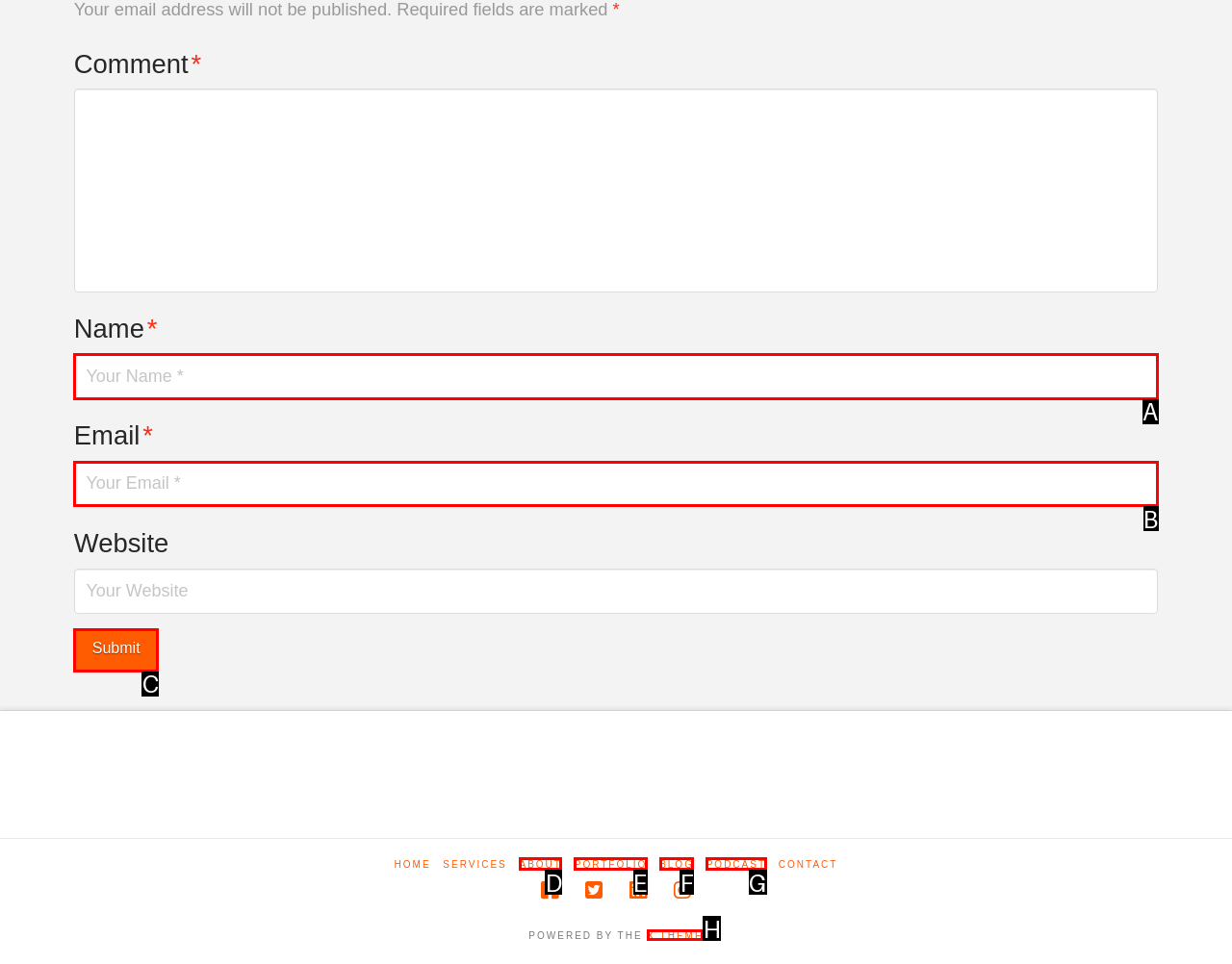Identify the HTML element that corresponds to the description: Podcast
Provide the letter of the matching option from the given choices directly.

G